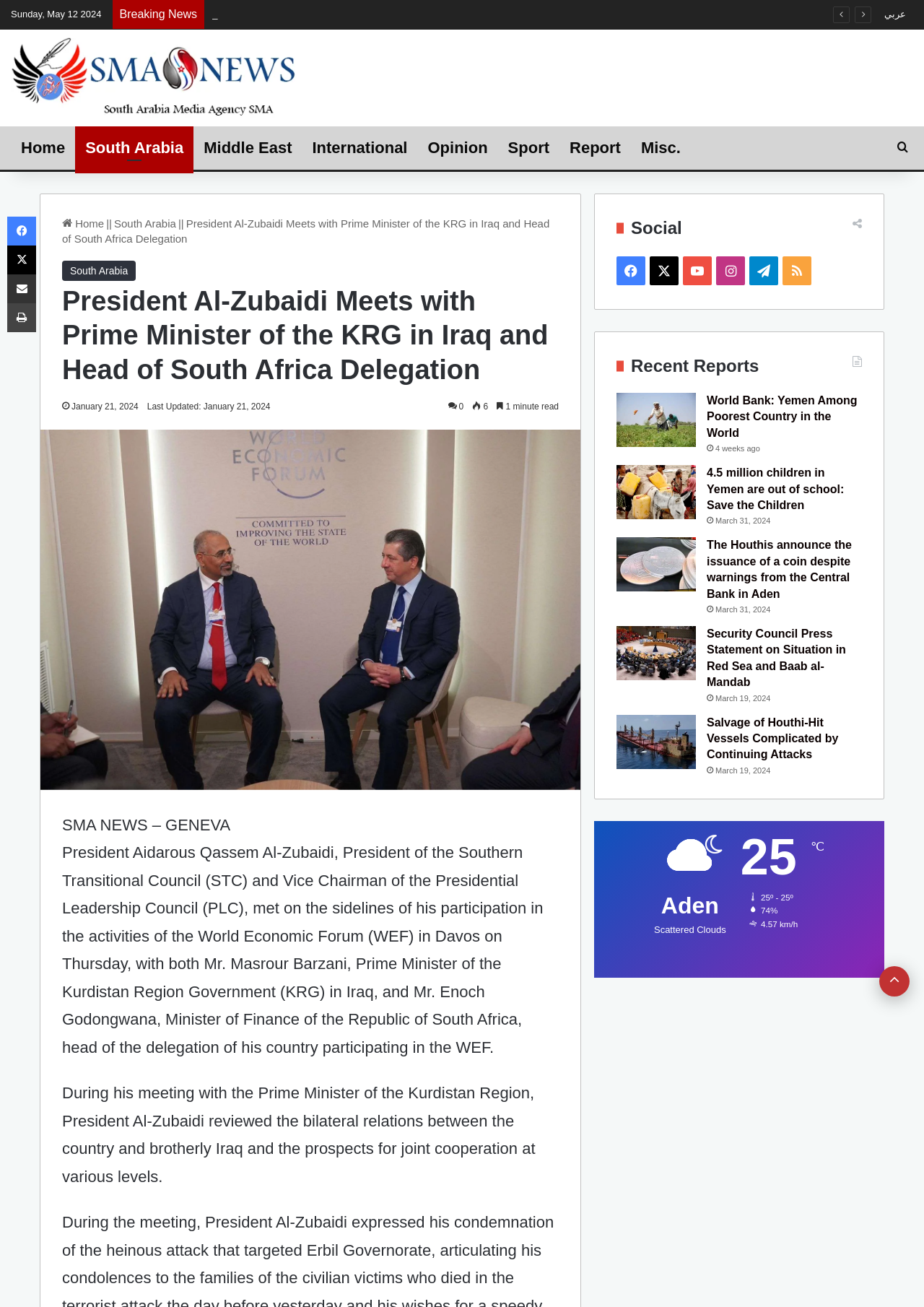Generate the text of the webpage's primary heading.

President Al-Zubaidi Meets with Prime Minister of the KRG in Iraq and Head of South Africa Delegation